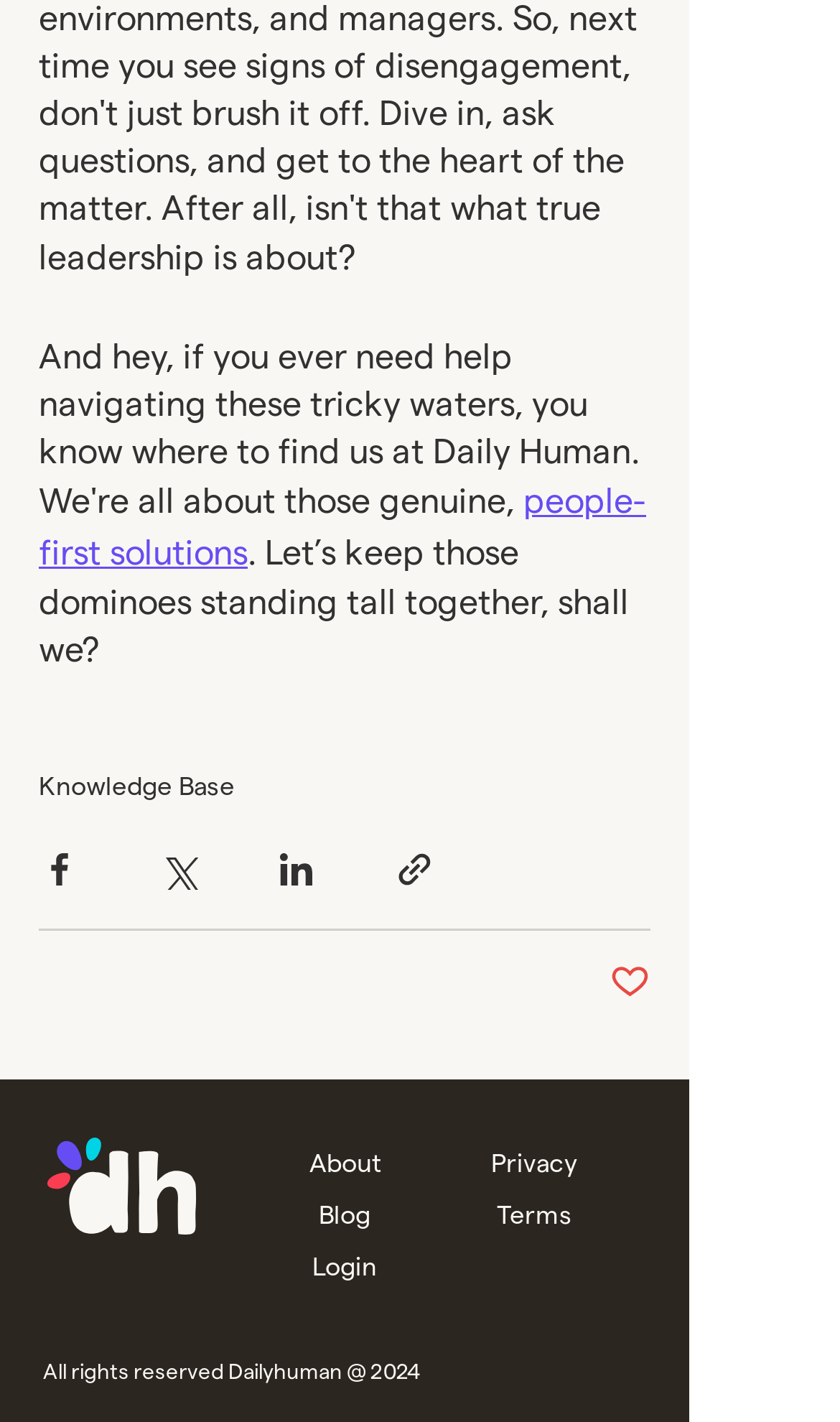Using the information in the image, could you please answer the following question in detail:
What is the slogan of the website?

The slogan of the website is 'people-first solutions' which is mentioned as a link at the top of the webpage.